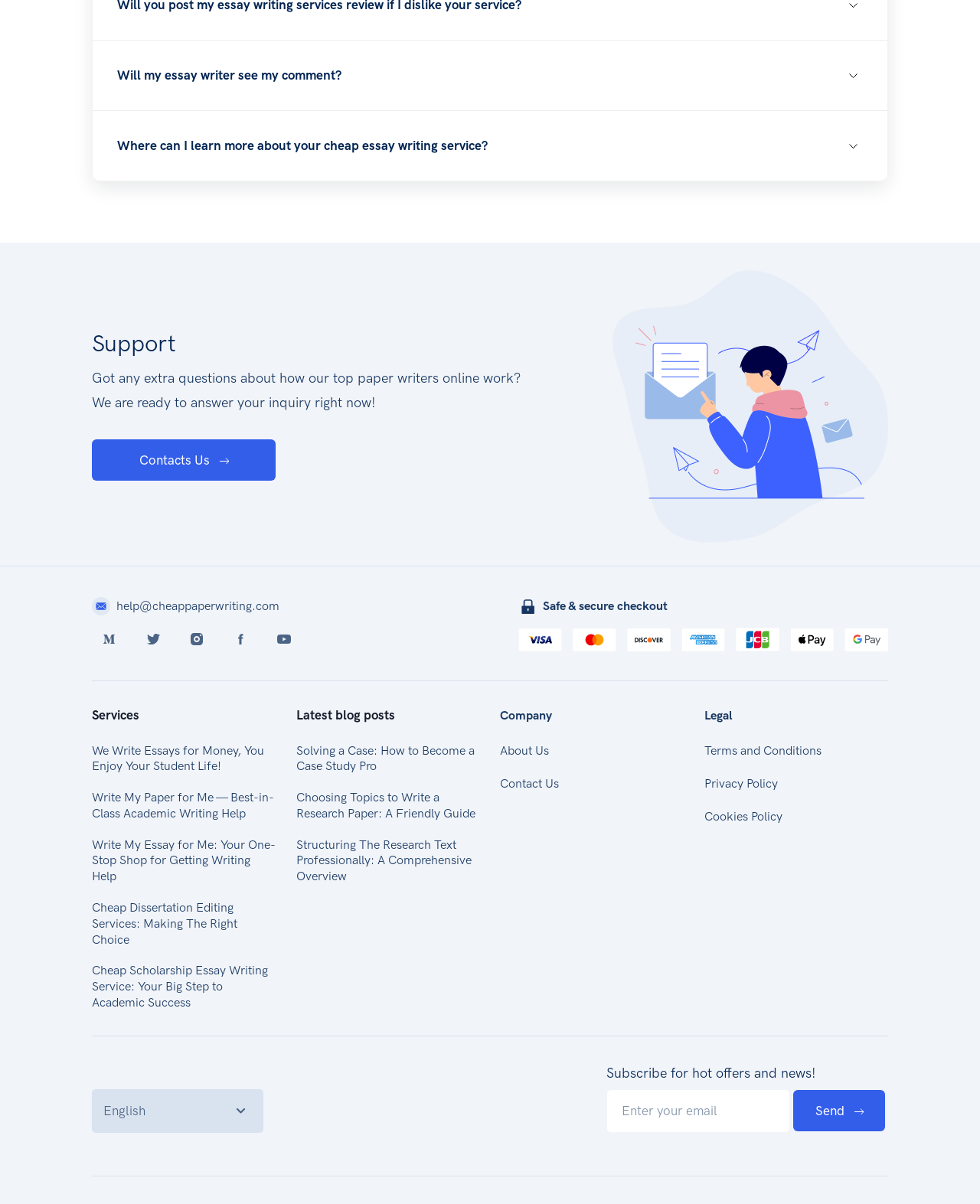How many links are there in the services section?
We need a detailed and meticulous answer to the question.

The services section contains 5 links, which are 'We Write Essays for Money, You Enjoy Your Student Life!', 'Write My Paper for Me — Best-in-Class Academic Writing Help', 'Write My Essay for Me: Your One-Stop Shop for Getting Writing Help', 'Cheap Dissertation Editing Services: Making The Right Choice', and 'Cheap Scholarship Essay Writing Service: Your Big Step to Academic Success'.